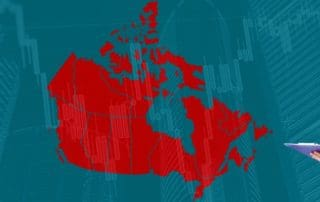Give a short answer to this question using one word or a phrase:
What is the topic of the associated article?

Factoring companies in Canada